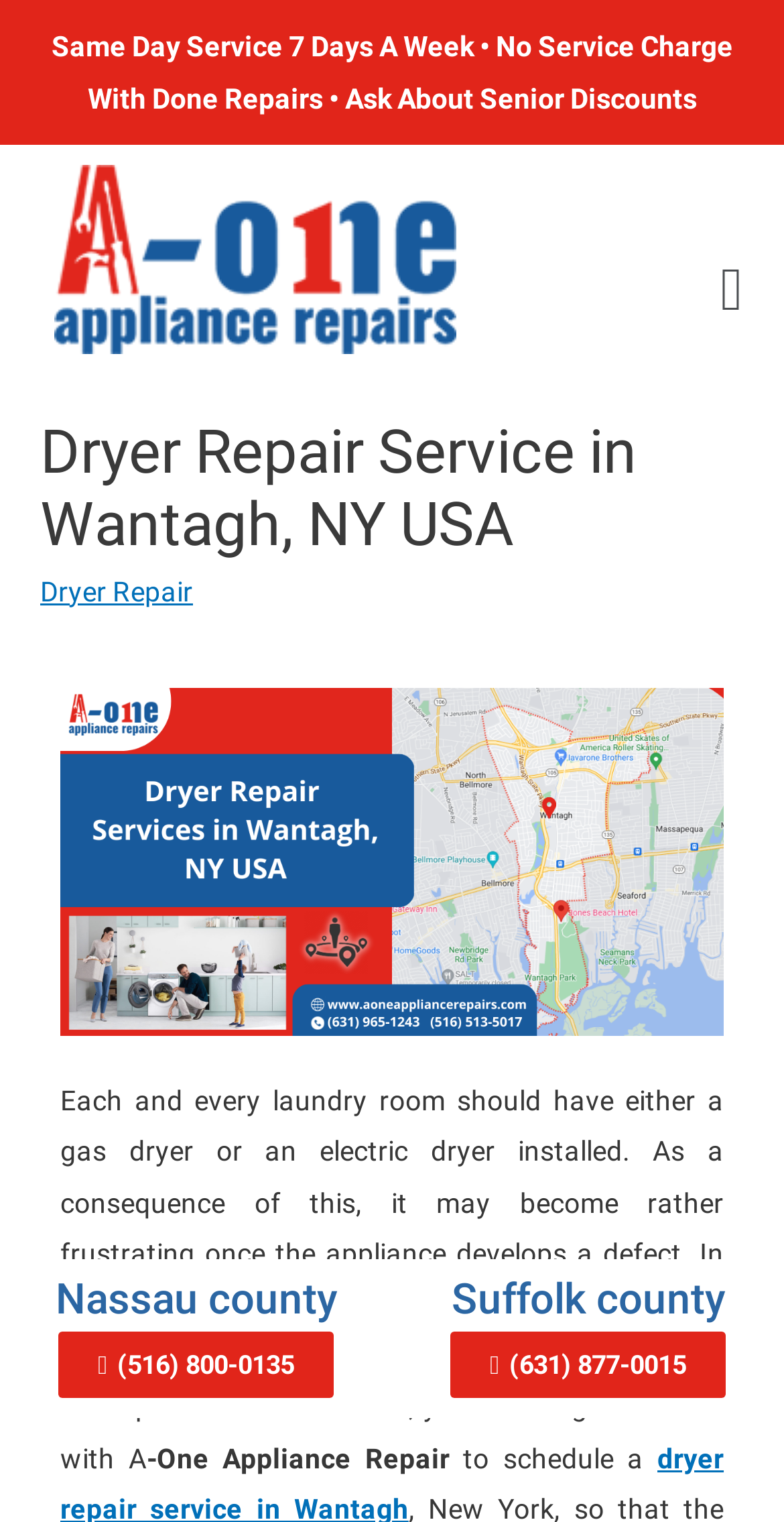What is the logo of the company?
Using the information from the image, provide a comprehensive answer to the question.

I identified the logo by looking at the image element with the description 'a-one-logo' which is located near the top of the webpage, indicating that it is the company's logo.